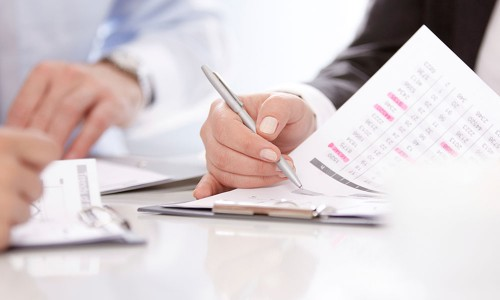Thoroughly describe the content and context of the image.

The image depicts a close-up of hands actively engaged in a business discussion, likely related to performance marketing services. One hand is holding a pen, poised over a document that appears to be filled with charts and data points, some of which are highlighted in pink, suggesting a focus on critical metrics. Another hand is visible in the frame, possibly gesturing or guiding the conversation. The setting is a professional environment, characterized by a bright, softly blurred background that enhances the focus on the participants and their documents. This image illustrates a collaborative approach to analyzing data and strategizing marketing efforts, reinforcing the importance of performance metrics in marketing effectiveness.